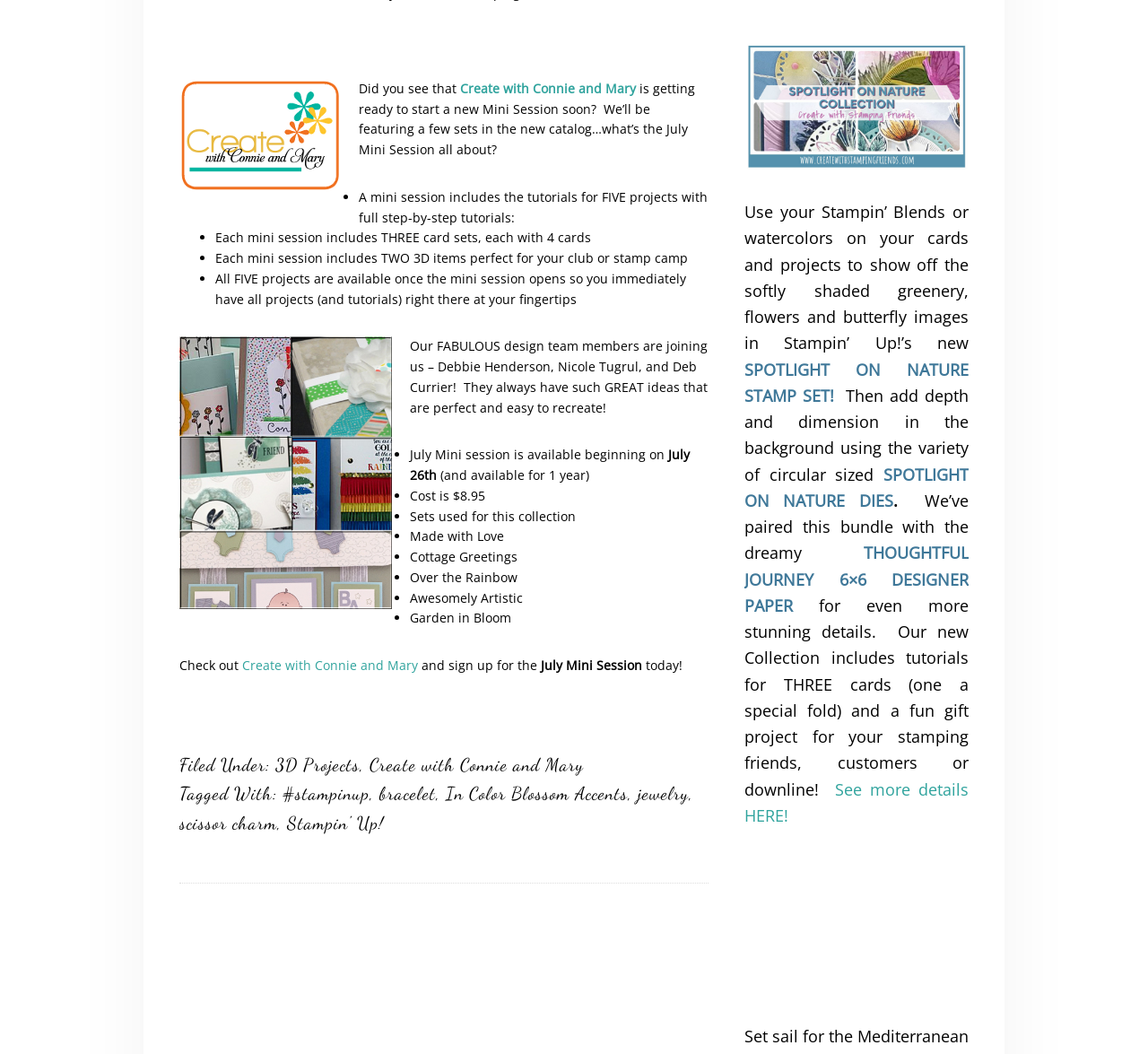Given the description "In Color Blossom Accents", provide the bounding box coordinates of the corresponding UI element.

[0.388, 0.743, 0.547, 0.763]